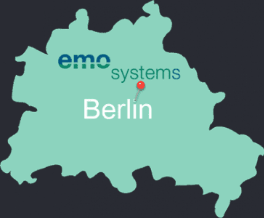Describe all significant details and elements found in the image.

The image features a stylized map of Berlin, highlighting the location of EMO Systems GmbH. Prominently displayed is the name "Berlin" in bold white text, indicating the capital city's significance. Above it, the name "emo systems" is featured in a modern, visually appealing font, with "emo" in blue and "systems" in a lighter color, emphasizing the company's branding. A small red marker designates the city on the map, drawing attention to it. The background is a muted dark color, which contrasts with the light teal shade of the map, creating a visually distinct representation of the region where EMO Systems operates. This image likely serves to showcase the company's base of operations in Berlin, underlining its geographic relevance in the industry.